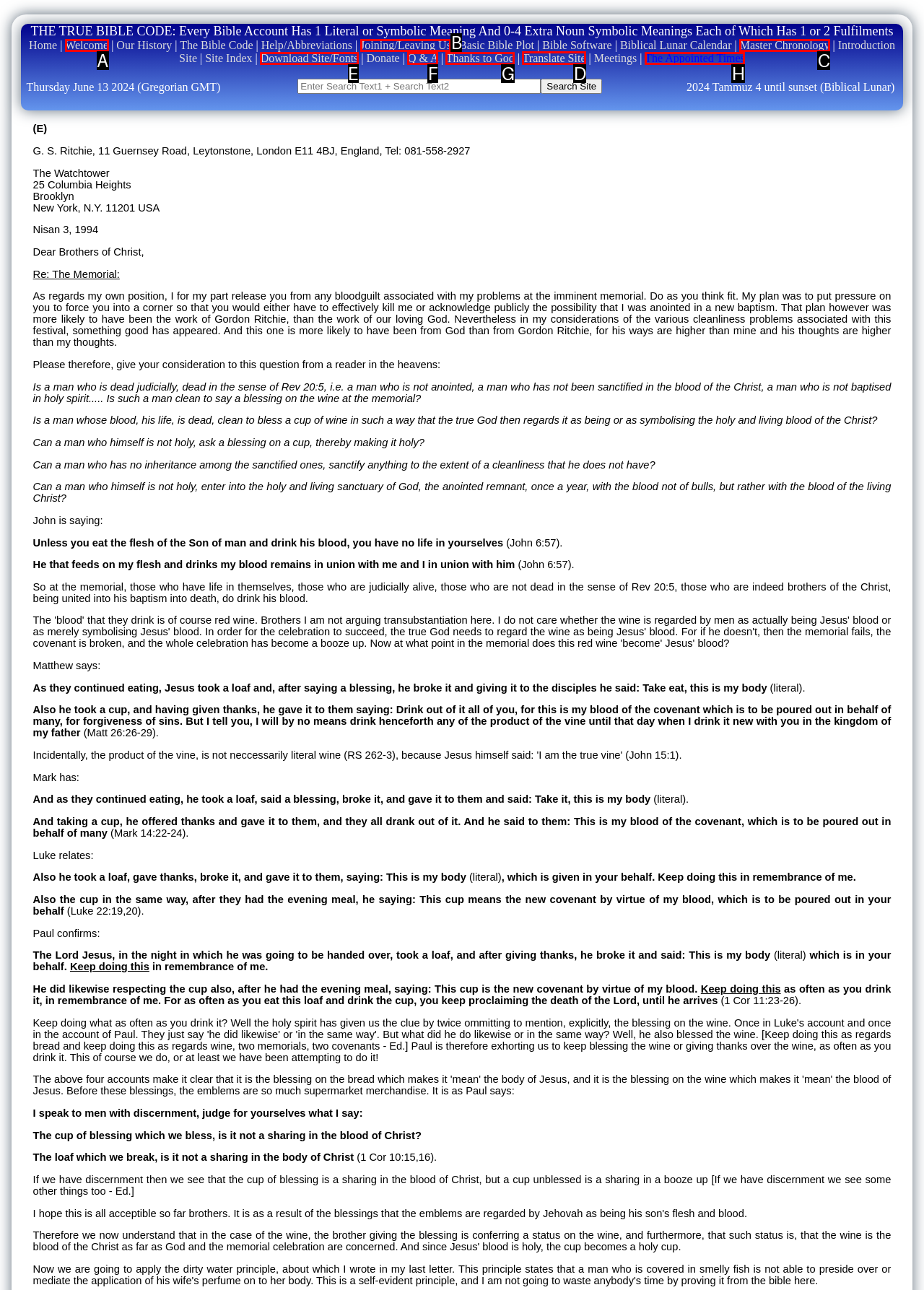Select the correct UI element to click for this task: Click the 'Translate Site' link.
Answer using the letter from the provided options.

D